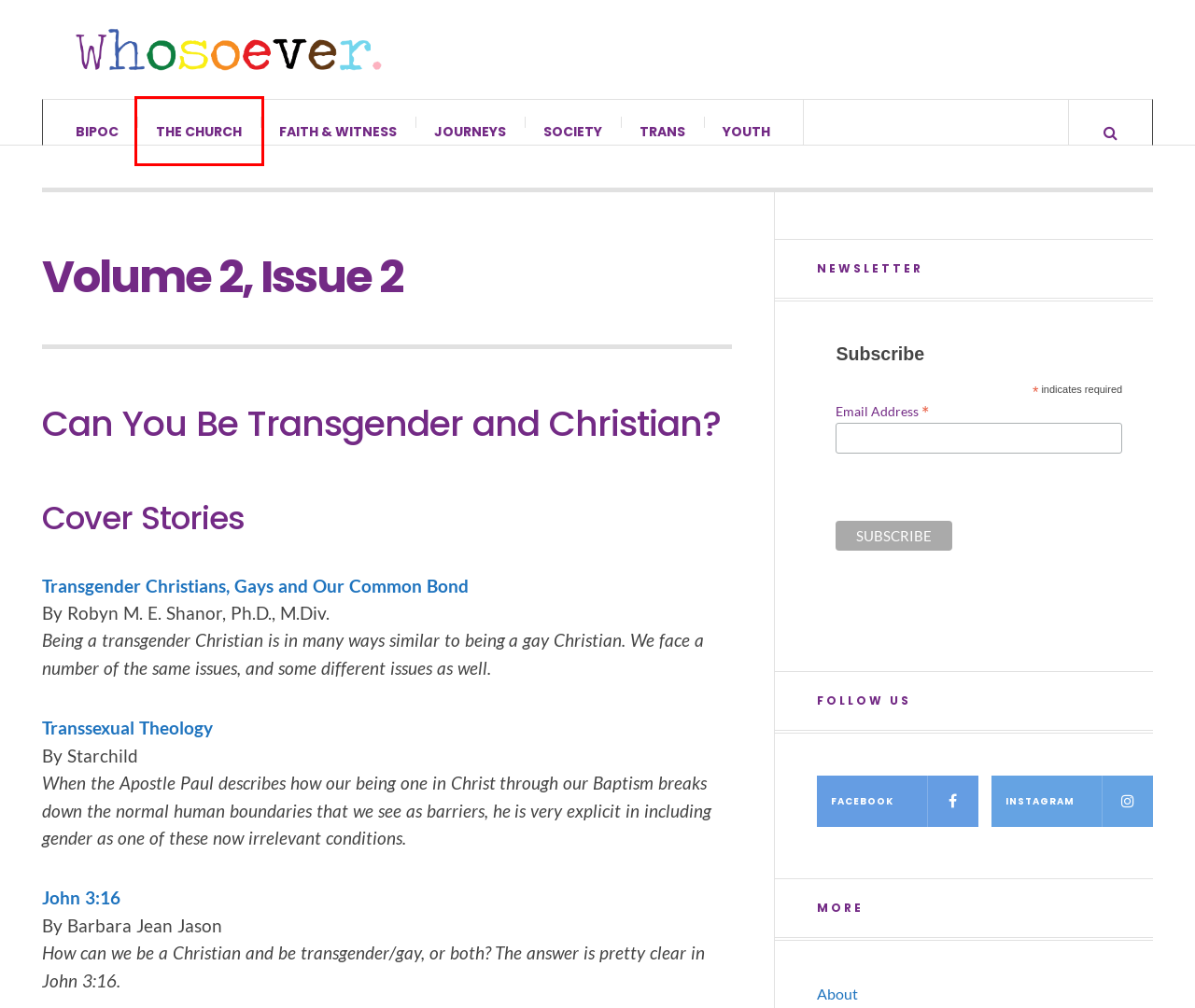Given a screenshot of a webpage with a red bounding box around an element, choose the most appropriate webpage description for the new page displayed after clicking the element within the bounding box. Here are the candidates:
A. Whosoever | For LGBTQ+ Christians Since 1996.
B. 'Whosoever' In John 3:16: Discover The 1 Key To Salvation
C. Society | Whosoever
D. Transpirituality | Whosoever
E. Youth | Whosoever
F. A Transsexual Theology
G. The Church | Whosoever
H. Transgender Christians, Gays And Our Common Bond

G